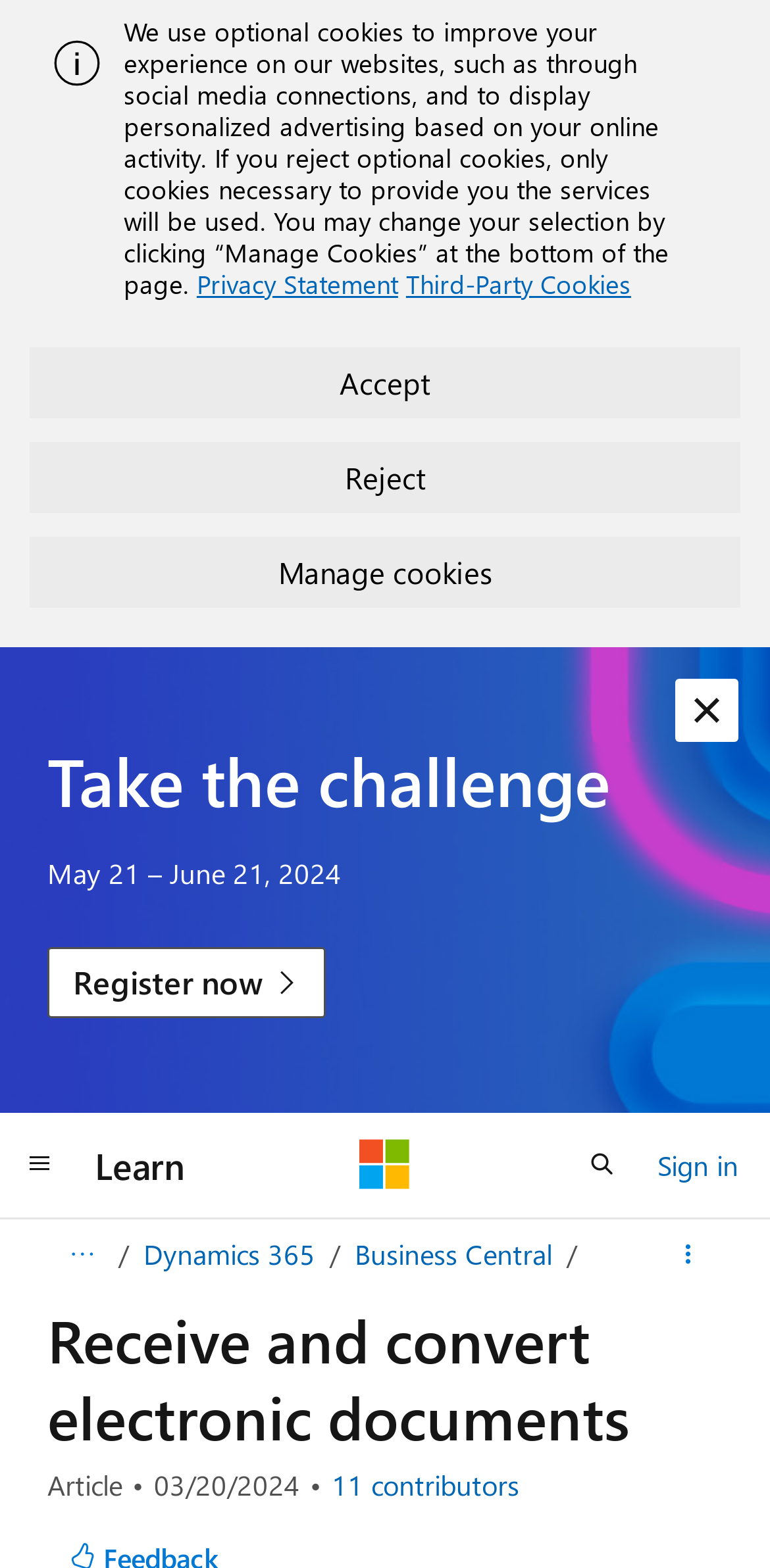Determine the bounding box coordinates of the region to click in order to accomplish the following instruction: "Search". Provide the coordinates as four float numbers between 0 and 1, specifically [left, top, right, bottom].

[0.731, 0.72, 0.833, 0.766]